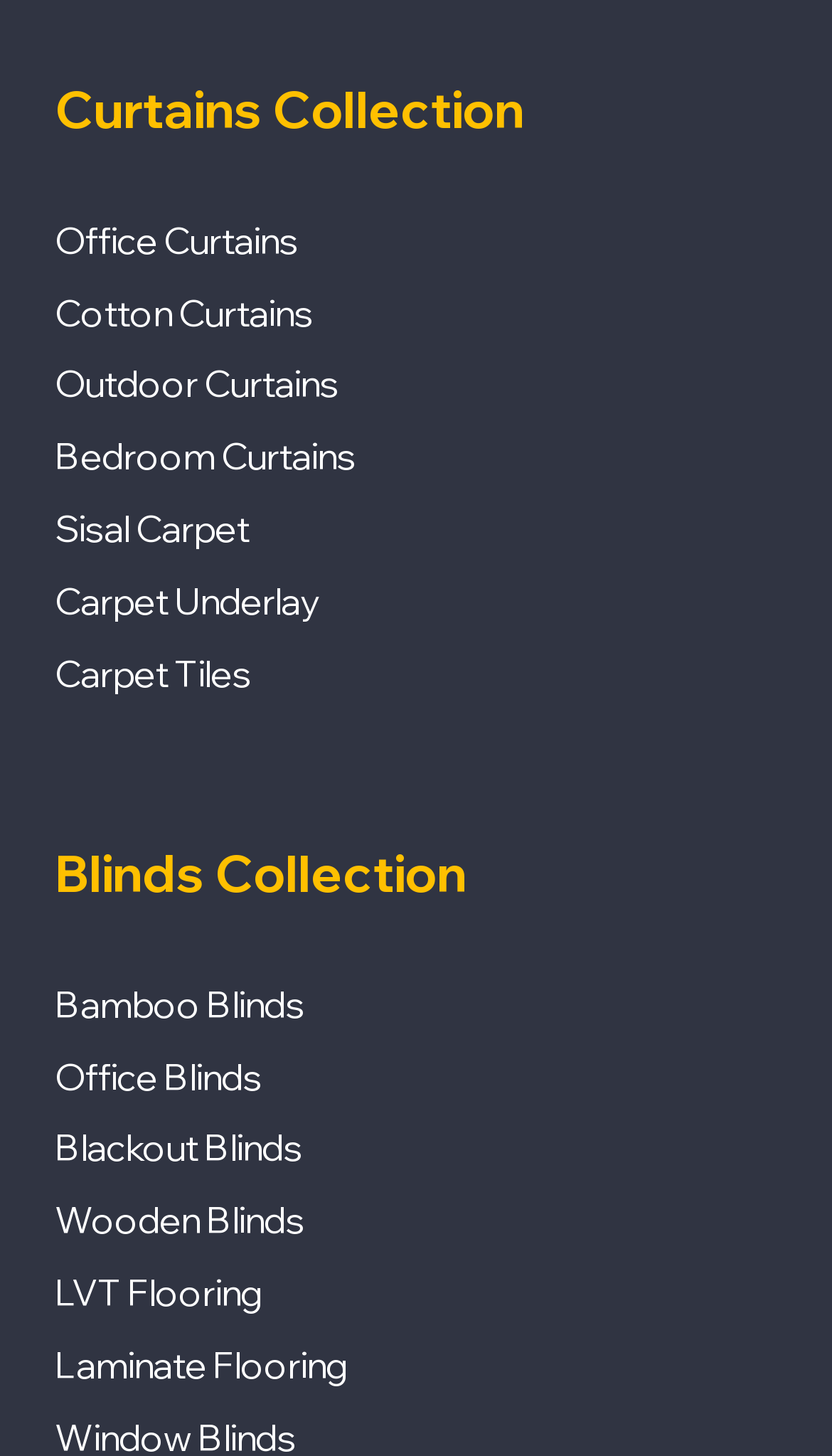Reply to the question below using a single word or brief phrase:
What is the last type of flooring listed?

Laminate Flooring